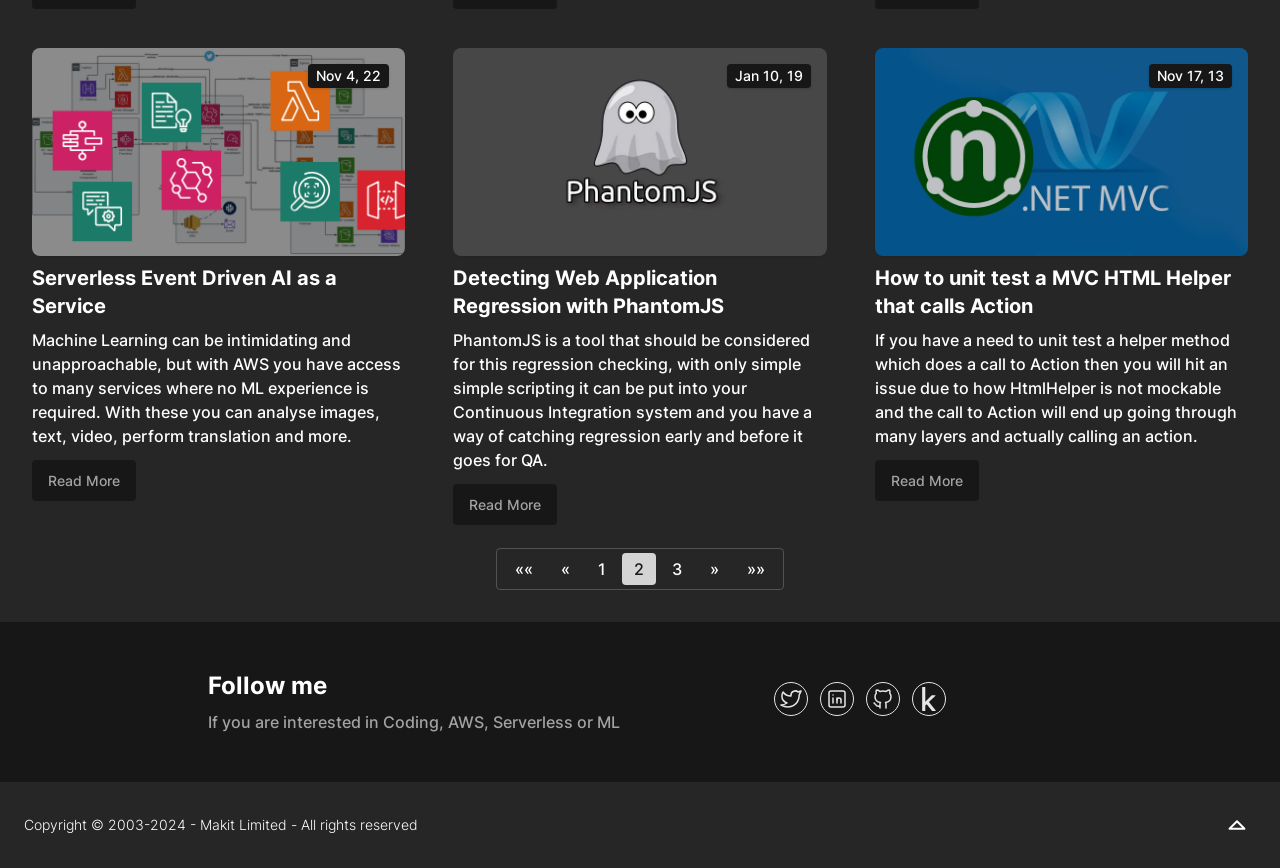Determine the bounding box coordinates for the HTML element described here: "Read More".

[0.683, 0.53, 0.765, 0.577]